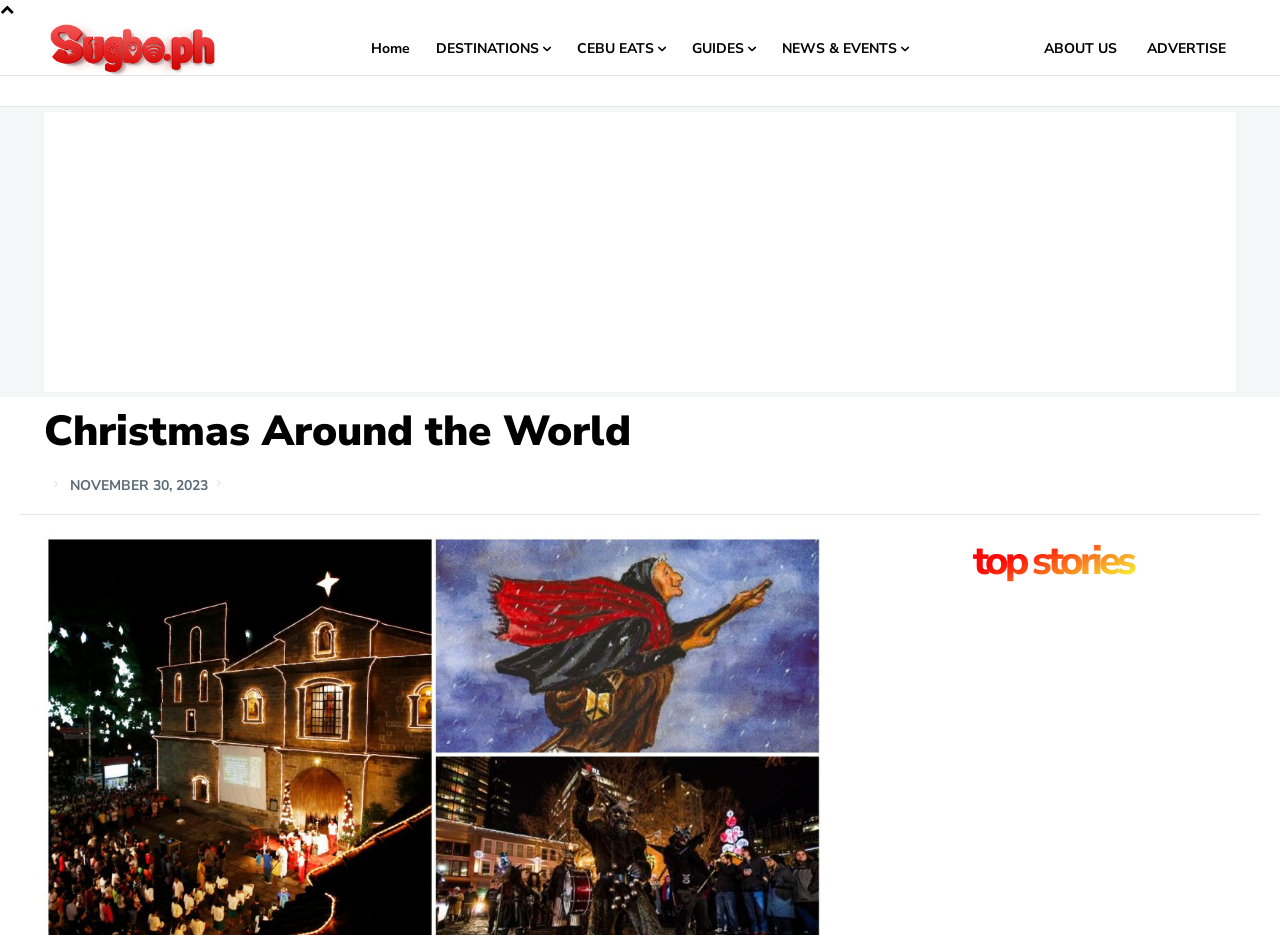Find the bounding box coordinates of the element you need to click on to perform this action: 'check NEWS & EVENTS'. The coordinates should be represented by four float values between 0 and 1, in the format [left, top, right, bottom].

[0.603, 0.024, 0.718, 0.081]